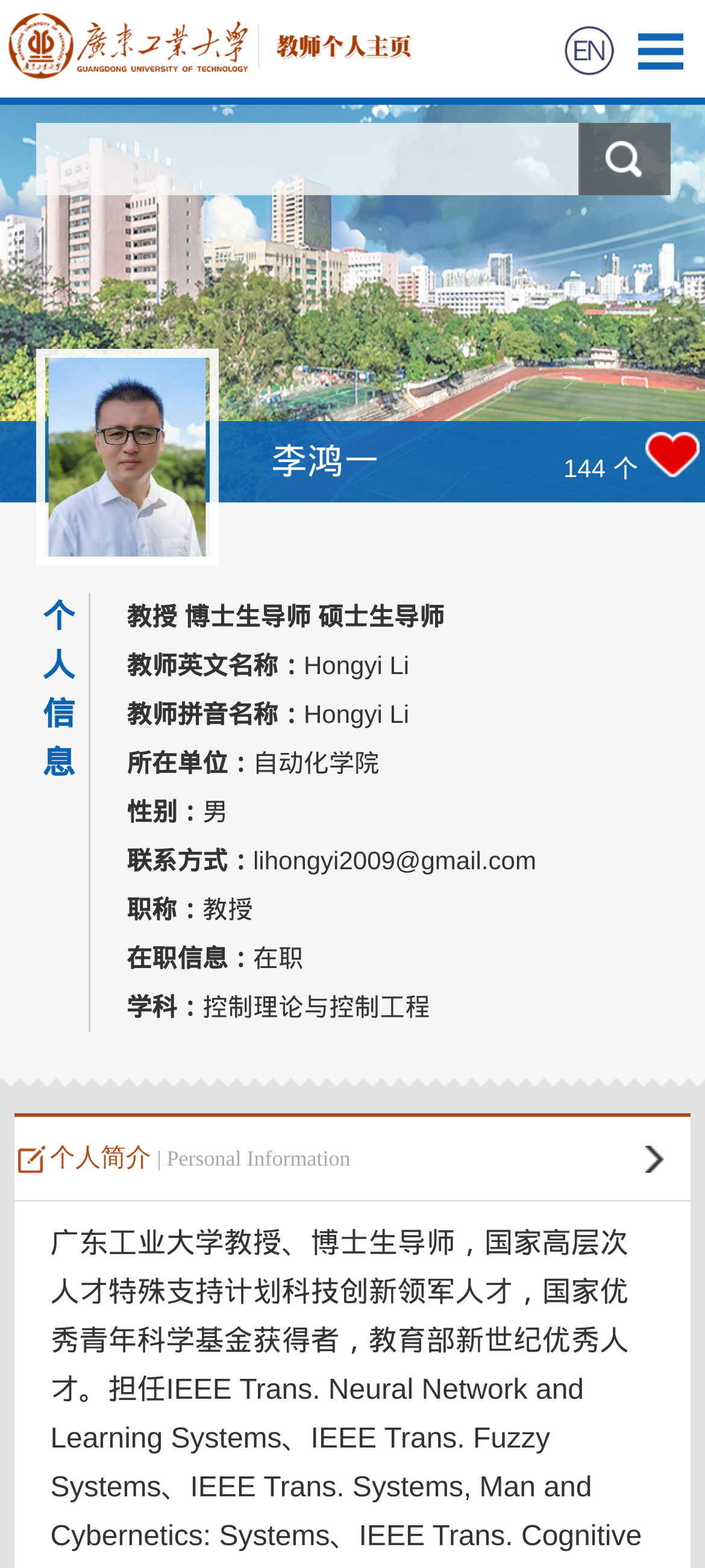Locate the bounding box coordinates of the clickable region necessary to complete the following instruction: "Search something in the search box". Provide the coordinates in the format of four float numbers between 0 and 1, i.e., [left, top, right, bottom].

[0.05, 0.078, 0.824, 0.124]